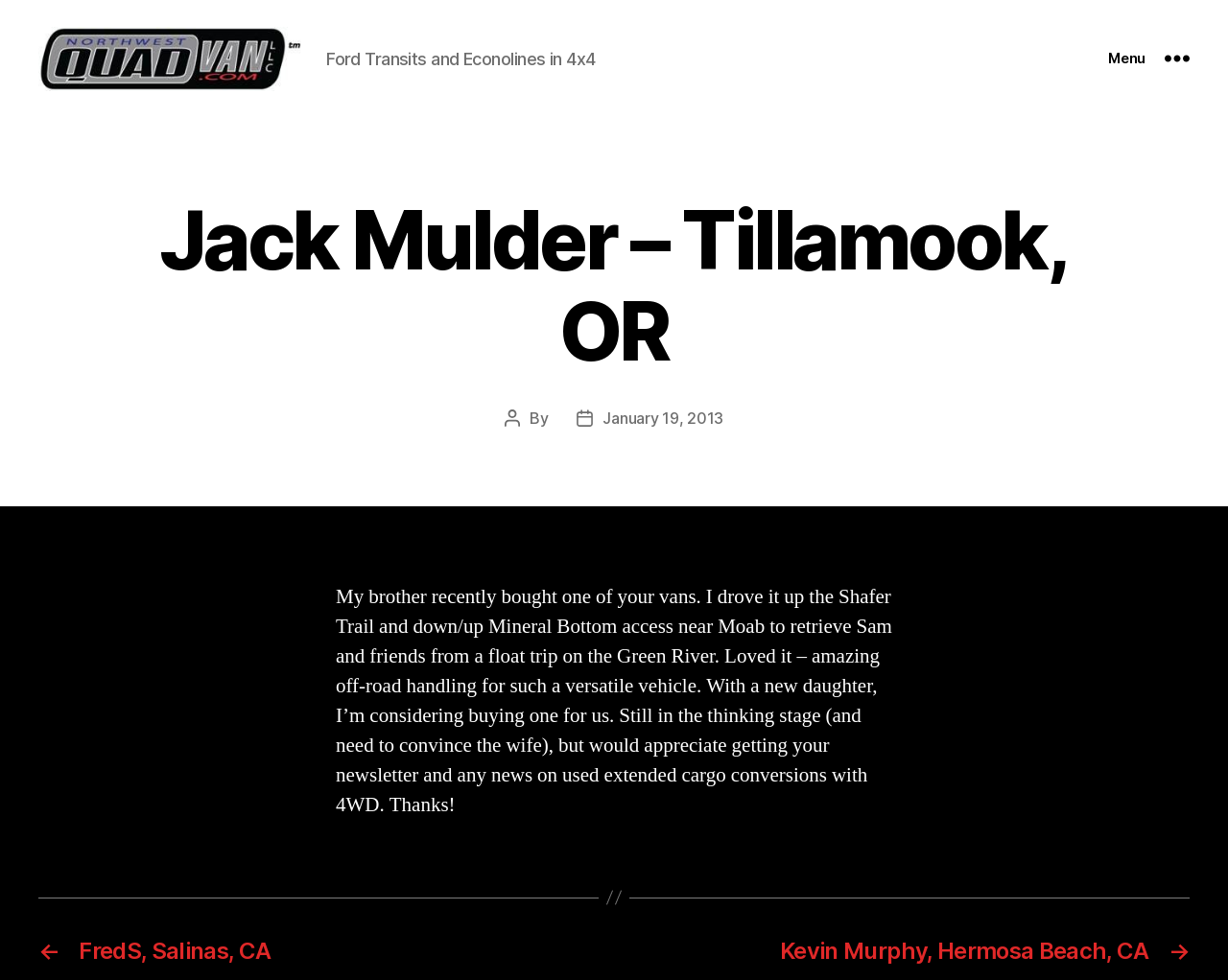Please provide the bounding box coordinate of the region that matches the element description: Menu. Coordinates should be in the format (top-left x, top-left y, bottom-right x, bottom-right y) and all values should be between 0 and 1.

[0.871, 0.059, 1.0, 0.102]